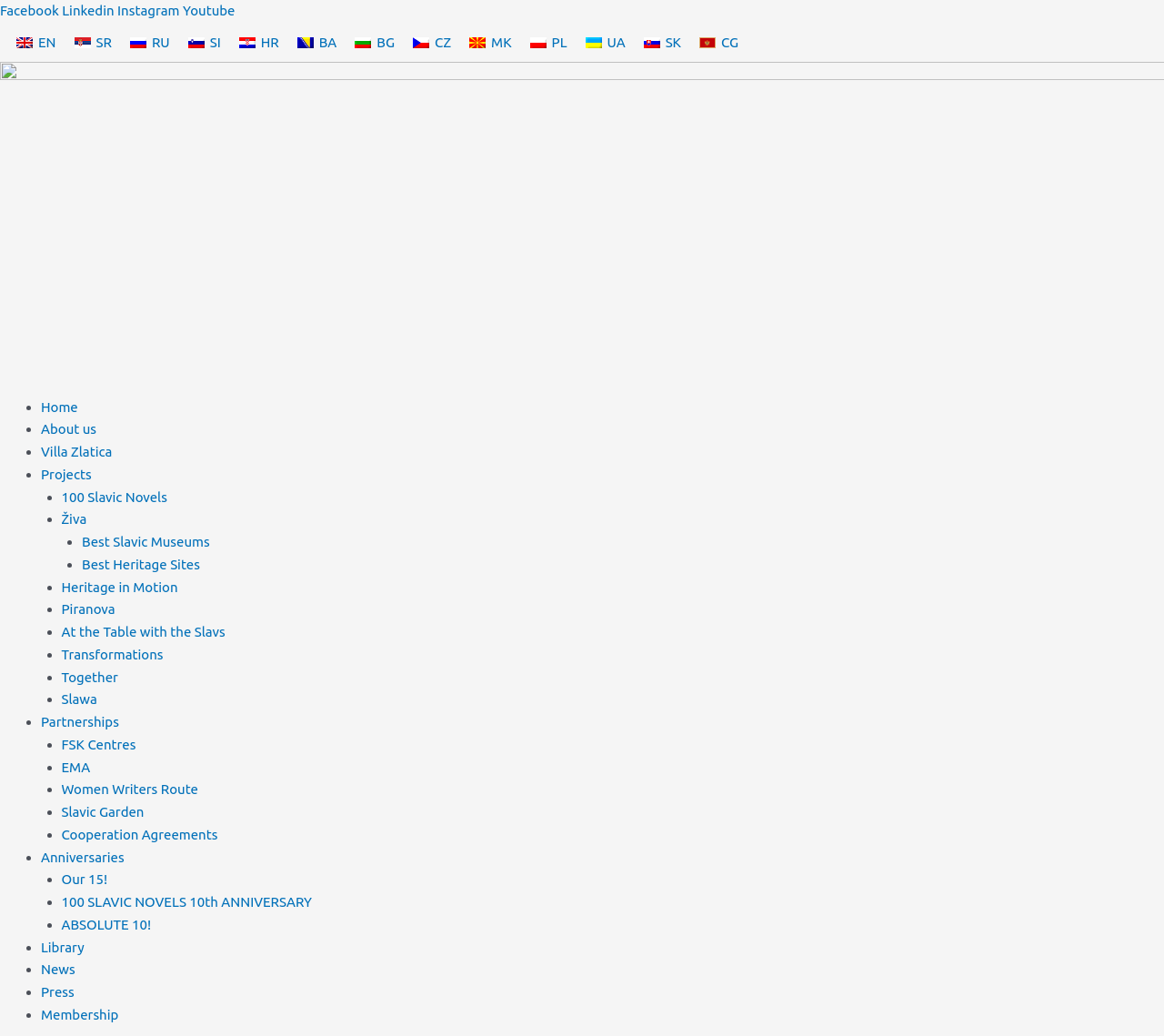Locate the bounding box coordinates of the UI element described by: "Best Slavic Museums". The bounding box coordinates should consist of four float numbers between 0 and 1, i.e., [left, top, right, bottom].

[0.07, 0.515, 0.18, 0.53]